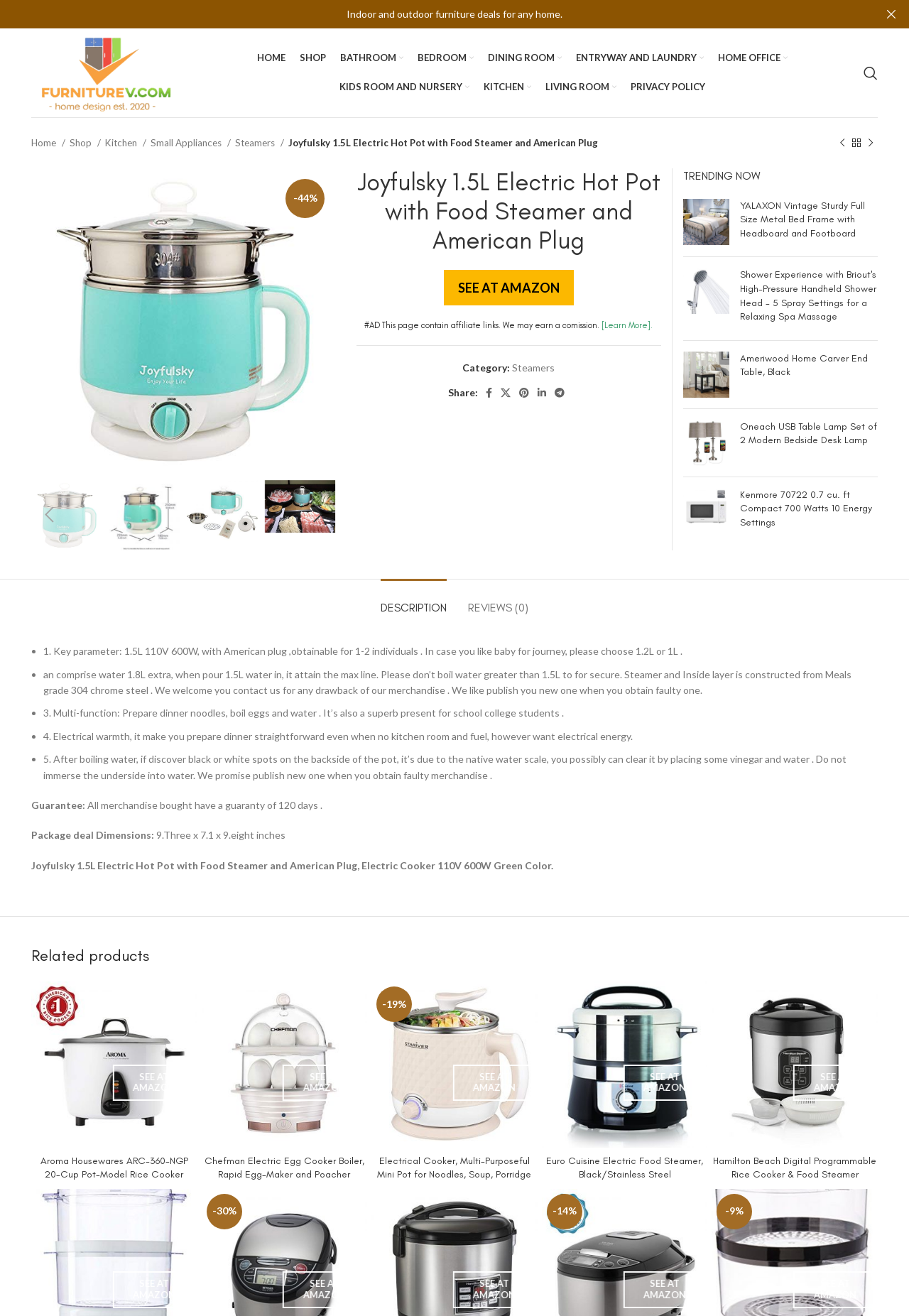Identify the bounding box coordinates of the part that should be clicked to carry out this instruction: "Check the current price".

[0.813, 0.292, 0.852, 0.333]